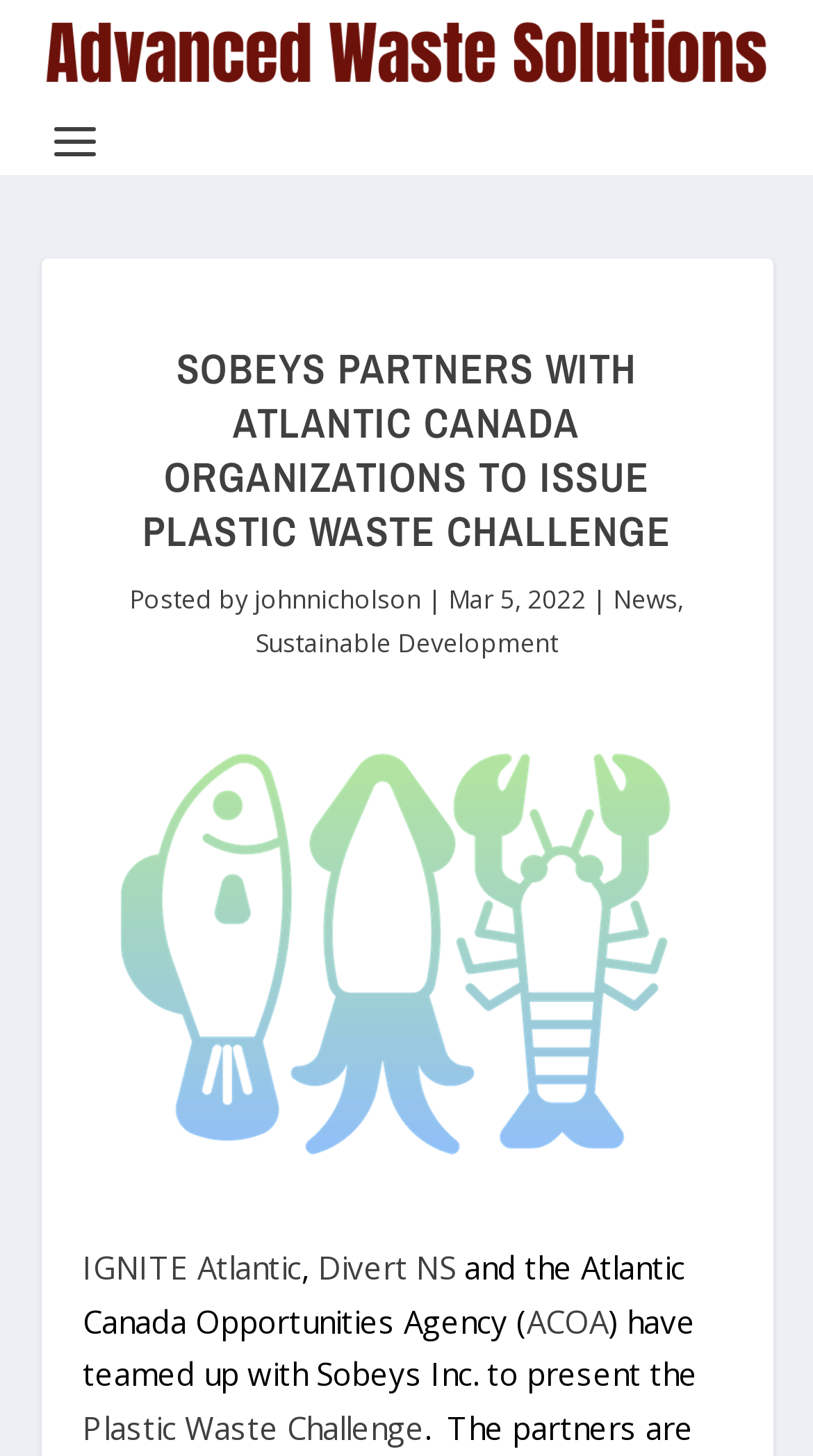Who posted the article?
Based on the screenshot, give a detailed explanation to answer the question.

I found the answer by looking at the text 'Posted by' followed by a link 'johnnicholson', which indicates the author of the article.